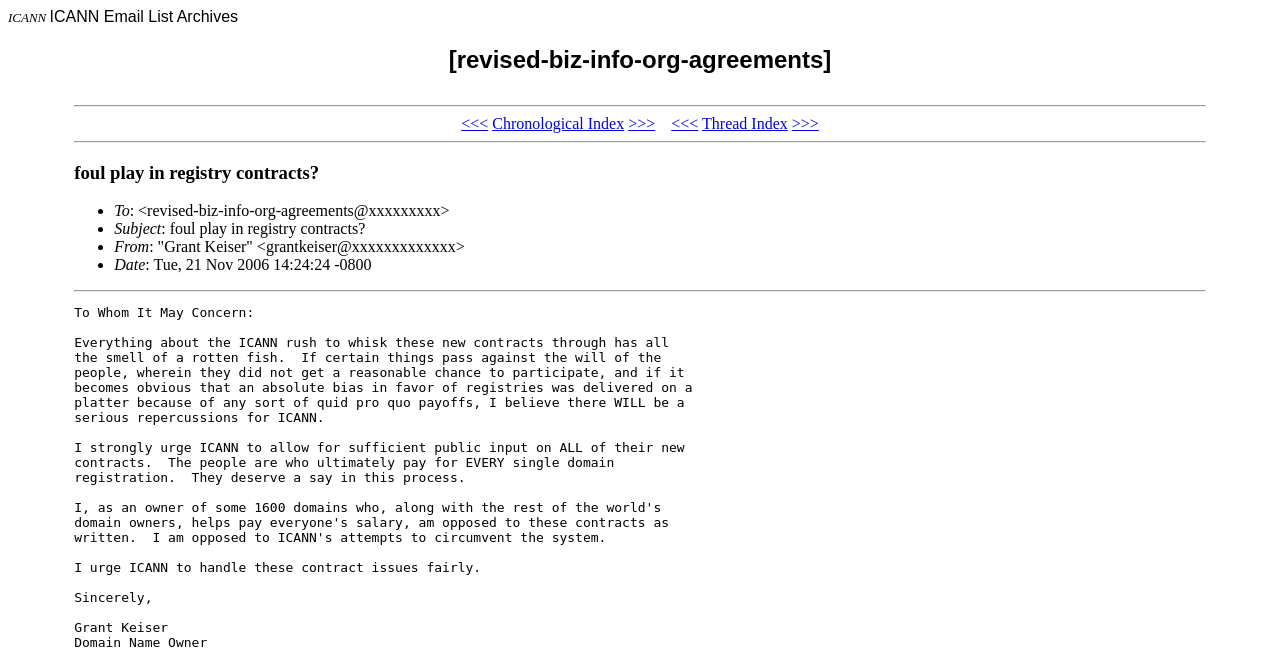Provide an in-depth caption for the elements present on the webpage.

The webpage is an email archive page from ICANN, specifically showing the details of an email with the subject "foul play in registry contracts?". 

At the top, there is a heading "ICANN Email List Archives" followed by a larger heading "[revised-biz-info-org-agreements]" which spans almost the entire width of the page. 

Below the headings, there are three links: "<<<", "Chronological Index", and ">>>" which are aligned horizontally and take up about half of the page width. These links are followed by another set of three links: "<<<", "Thread Index", and ">>>" which are also aligned horizontally and take up about half of the page width.

Underneath these links, there is a horizontal separator line, followed by a heading "foul play in registry contracts?" which spans almost the entire width of the page. 

Below this heading, there is a list of email details, each preceded by a bullet point. The list includes the "To" field, "Subject" field, "From" field, and "Date" field, with their corresponding values. The "To" field shows the email address "<revised-biz-info-org-agreements@xxxxxxxxx>", the "Subject" field shows the subject "foul play in registry contracts?", the "From" field shows the sender's name and email address "Grant Keiser" <grantkeiser@xxxxxxxxxxxxx>, and the "Date" field shows the date and time "Tue, 21 Nov 2006 14:24:24 -0800".